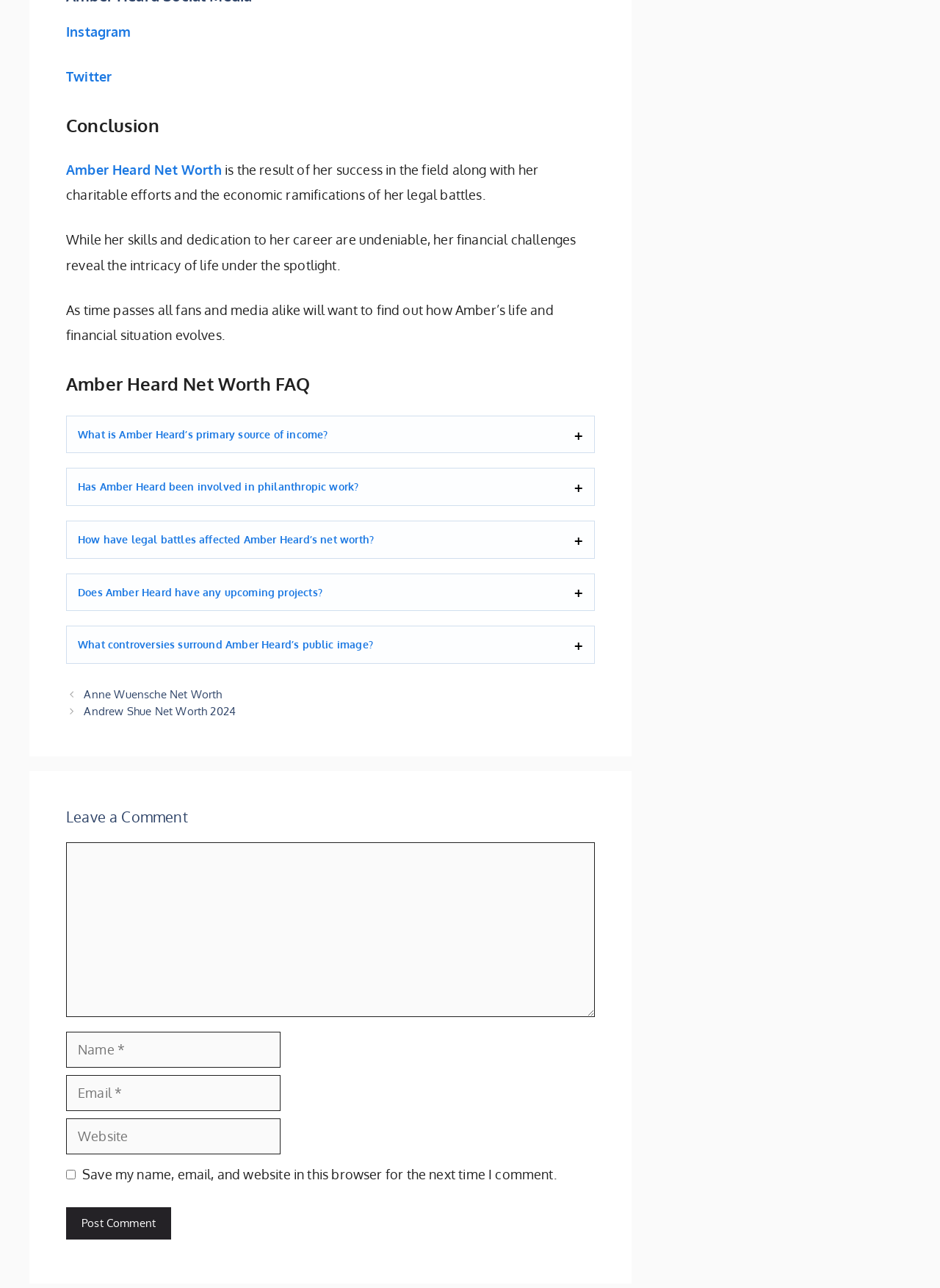Pinpoint the bounding box coordinates of the element you need to click to execute the following instruction: "Expand What is Amber Heard’s primary source of income?". The bounding box should be represented by four float numbers between 0 and 1, in the format [left, top, right, bottom].

[0.071, 0.323, 0.632, 0.351]